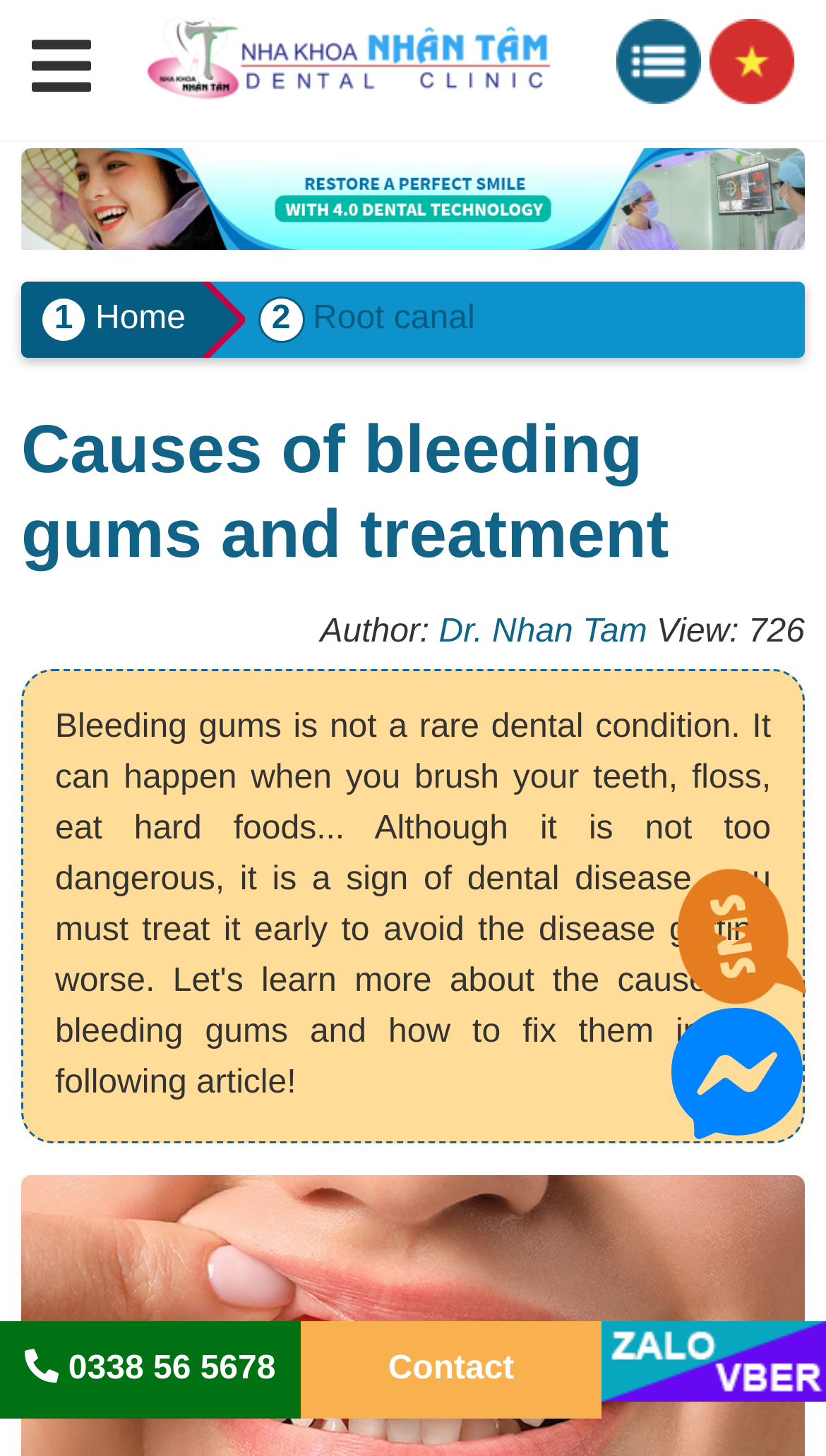From the webpage screenshot, identify the region described by Motivation essay. Provide the bounding box coordinates as (top-left x, top-left y, bottom-right x, bottom-right y), with each value being a floating point number between 0 and 1.

None